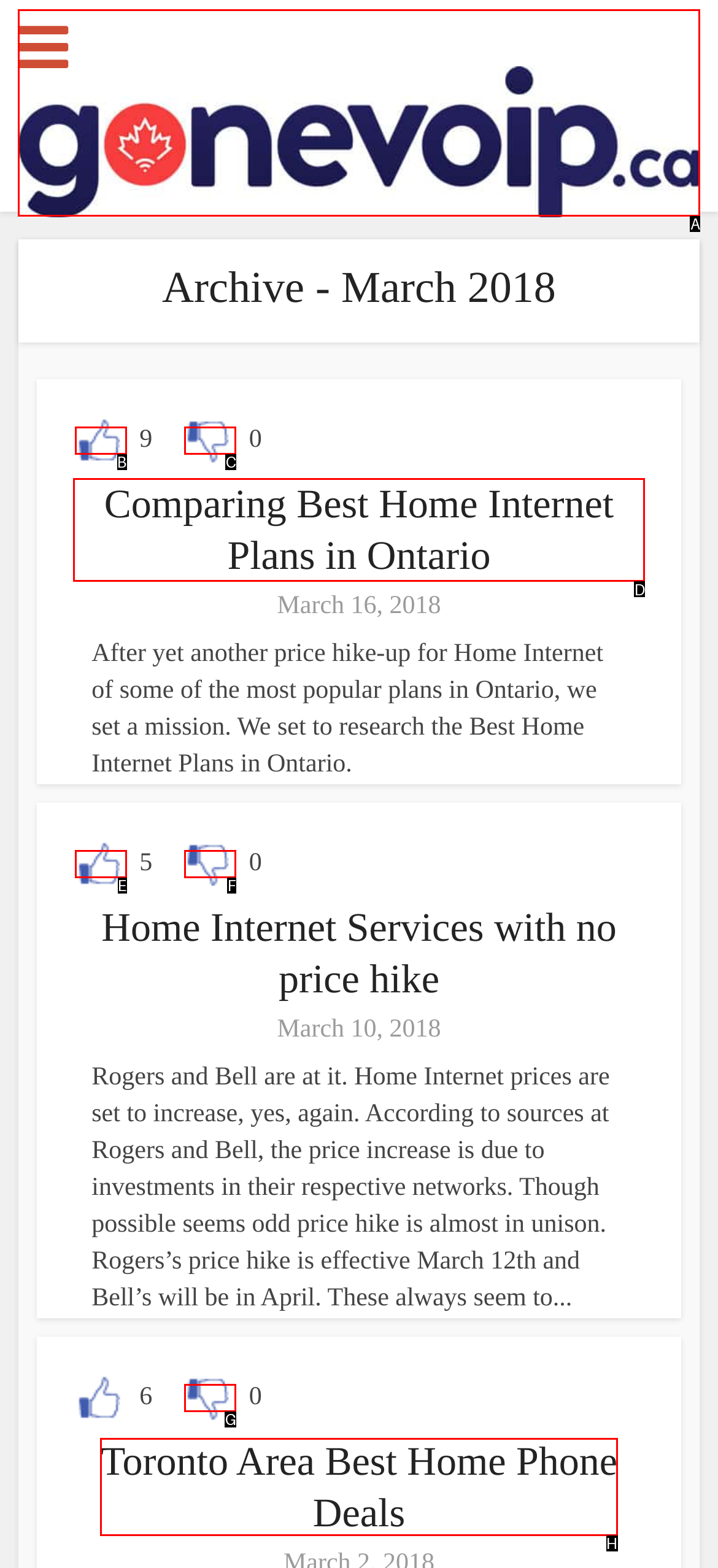Point out the correct UI element to click to carry out this instruction: View the article about Comparing Best Home Internet Plans in Ontario
Answer with the letter of the chosen option from the provided choices directly.

D